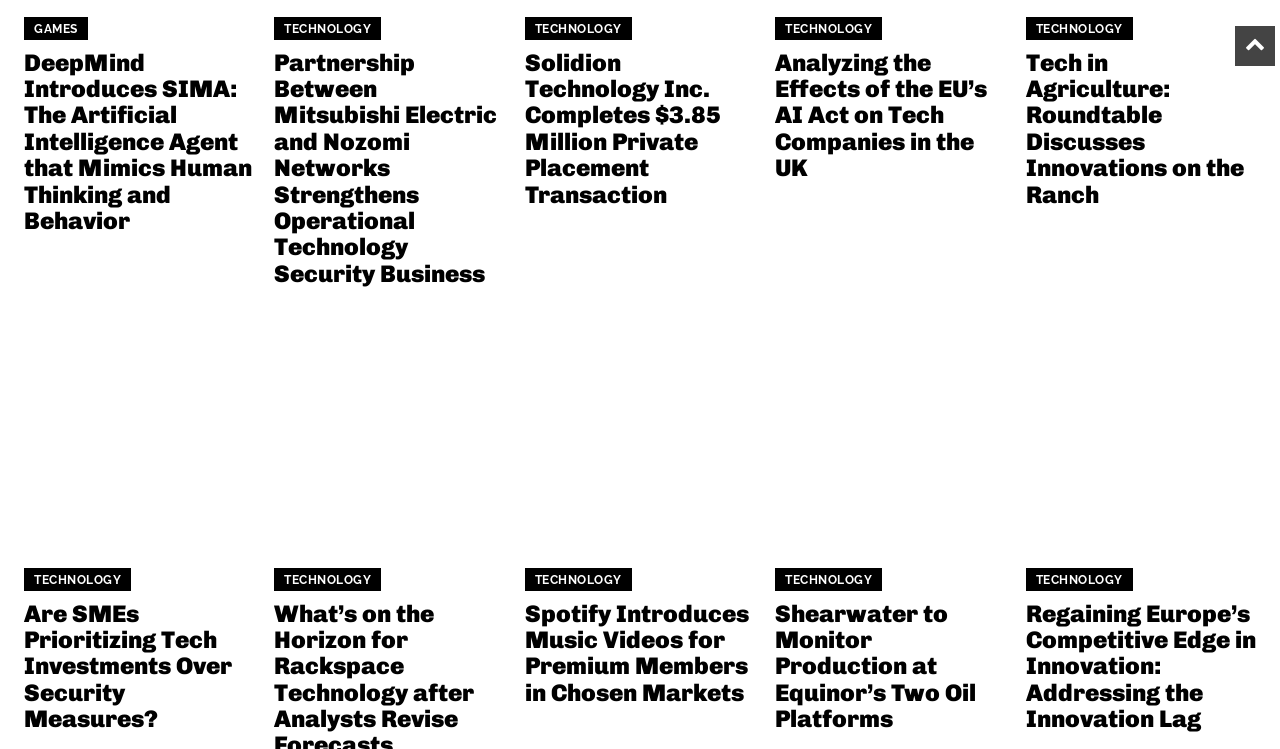What is the x-coordinate of the left edge of the 'Shearwater to Monitor Production at Equinor’s Two Oil Platforms' link?
Please provide a single word or phrase as your answer based on the screenshot.

0.606